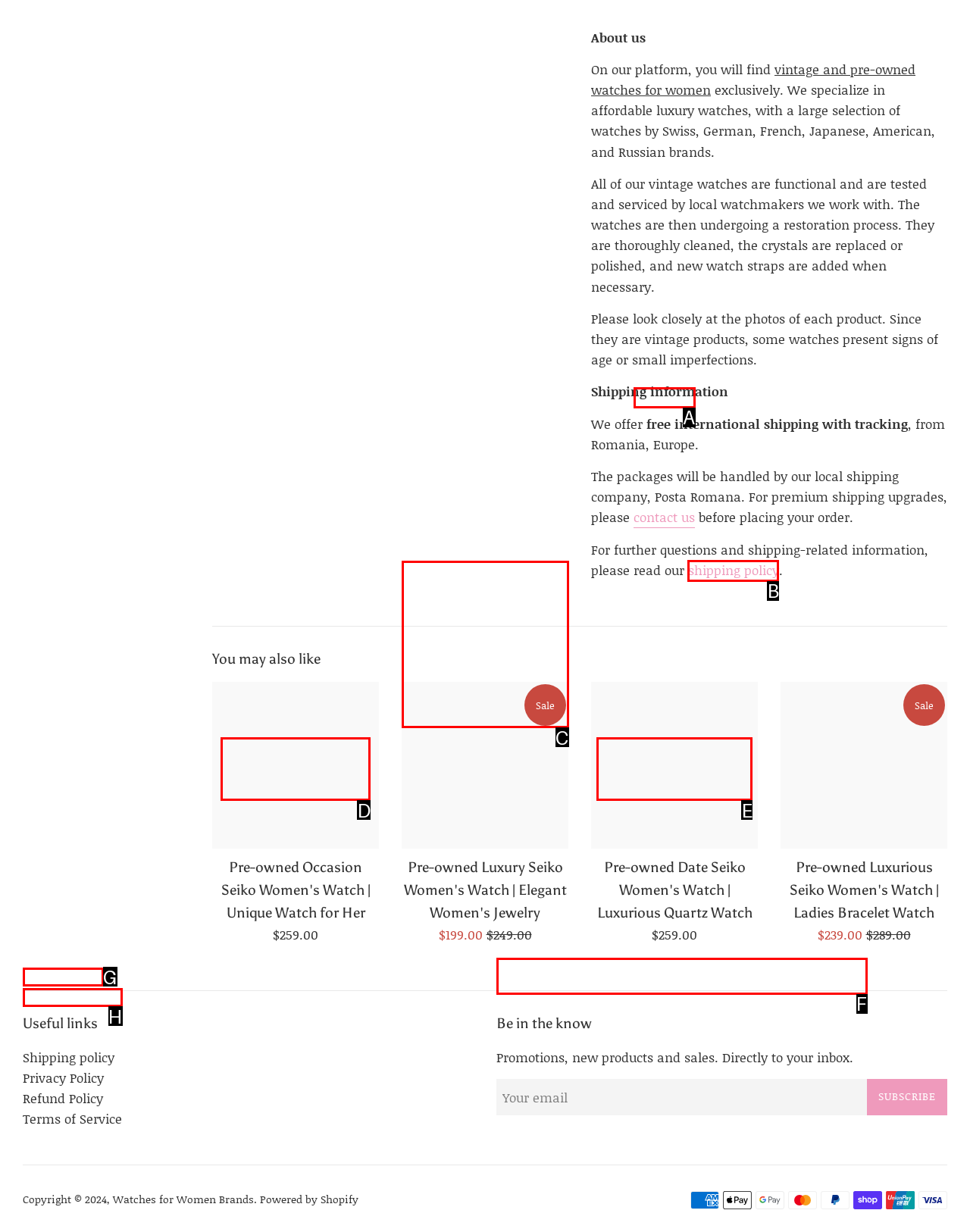Choose the HTML element to click for this instruction: read shipping policy Answer with the letter of the correct choice from the given options.

B